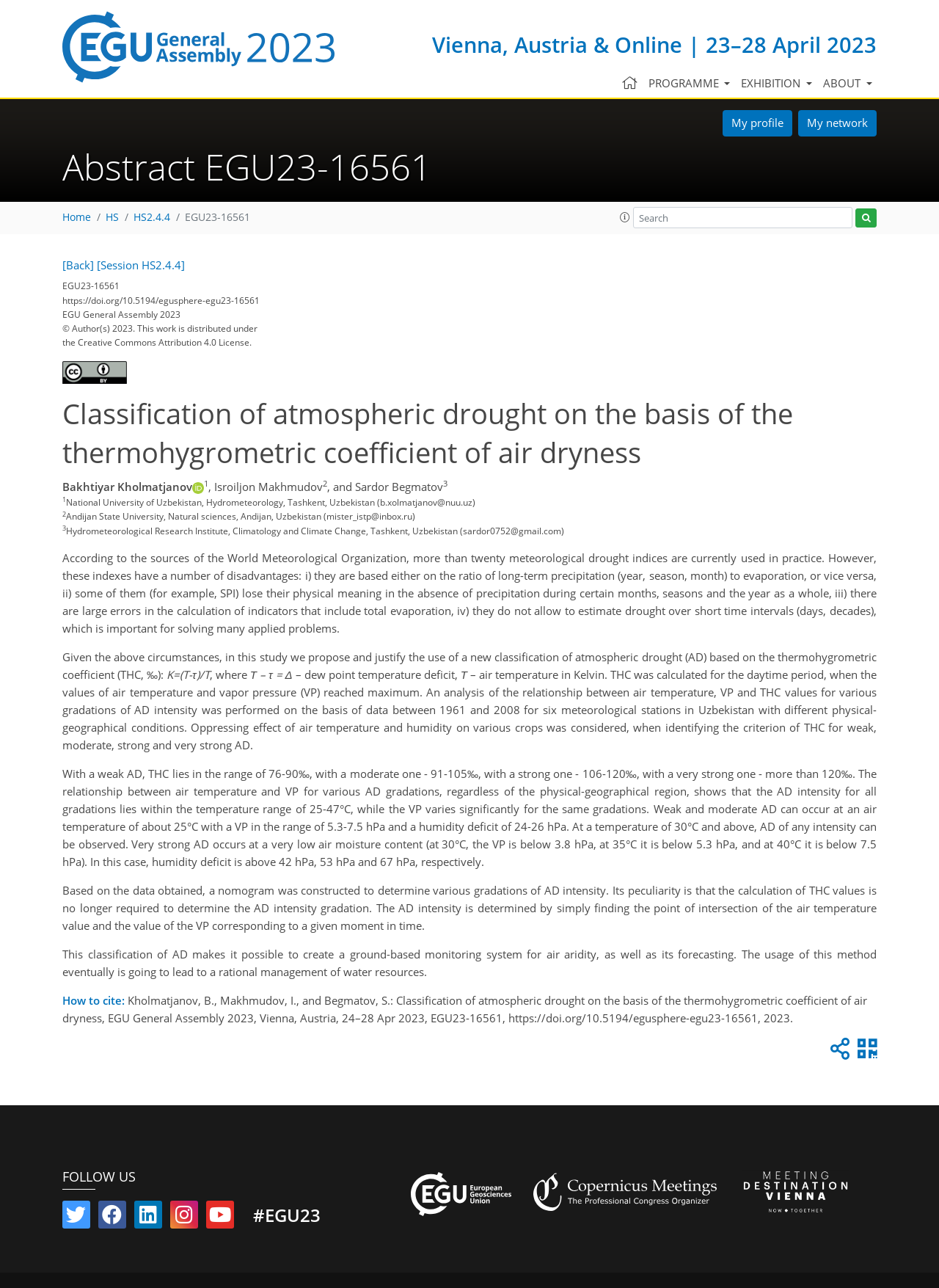What is the DOI of the abstract?
Can you provide an in-depth and detailed response to the question?

The DOI of the abstract can be found in the 'How to cite' section at the bottom of the webpage, which is 'https://doi.org/10.5194/egusphere-egu23-16561'.